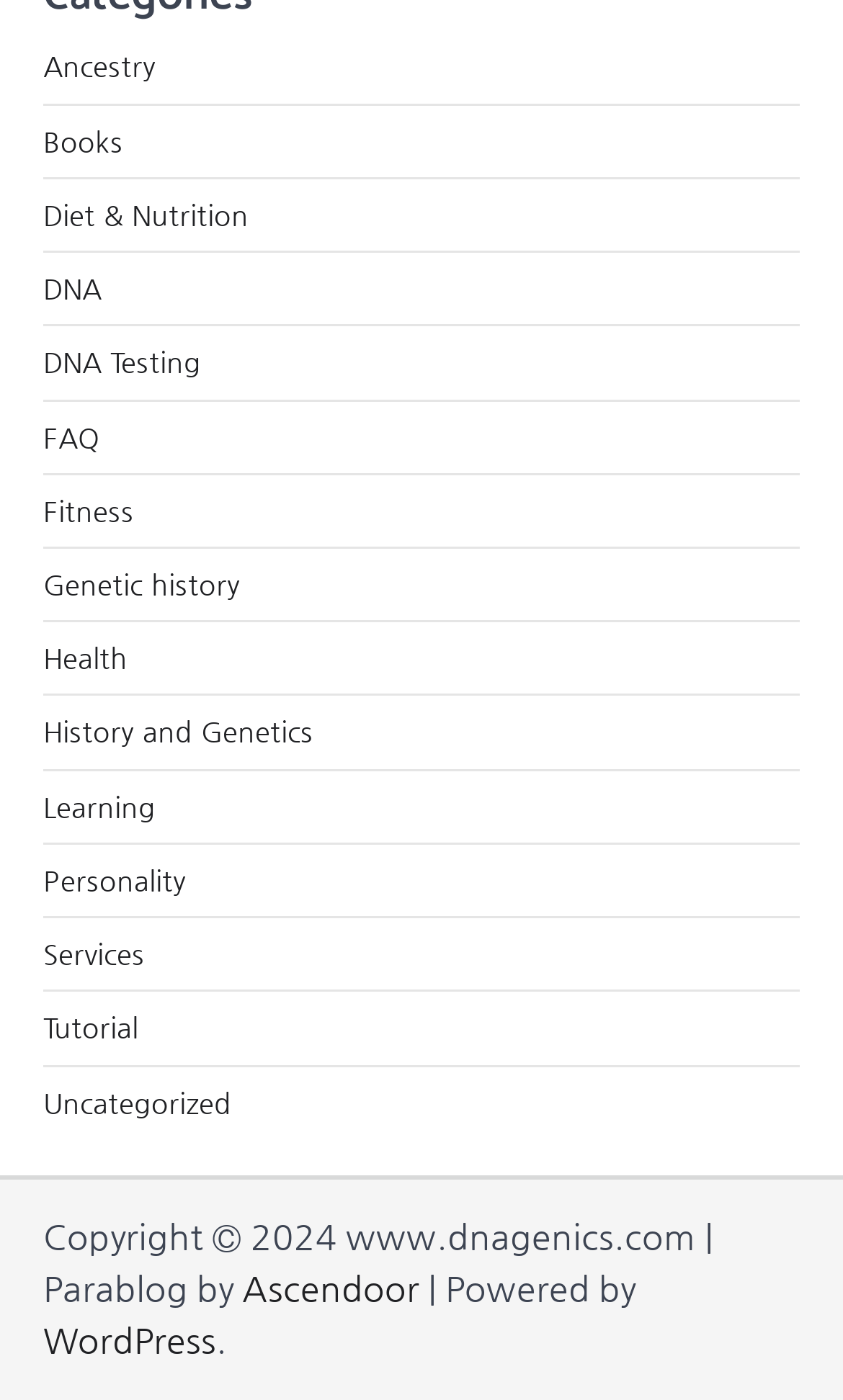Identify and provide the bounding box coordinates of the UI element described: "source control". The coordinates should be formatted as [left, top, right, bottom], with each number being a float between 0 and 1.

None